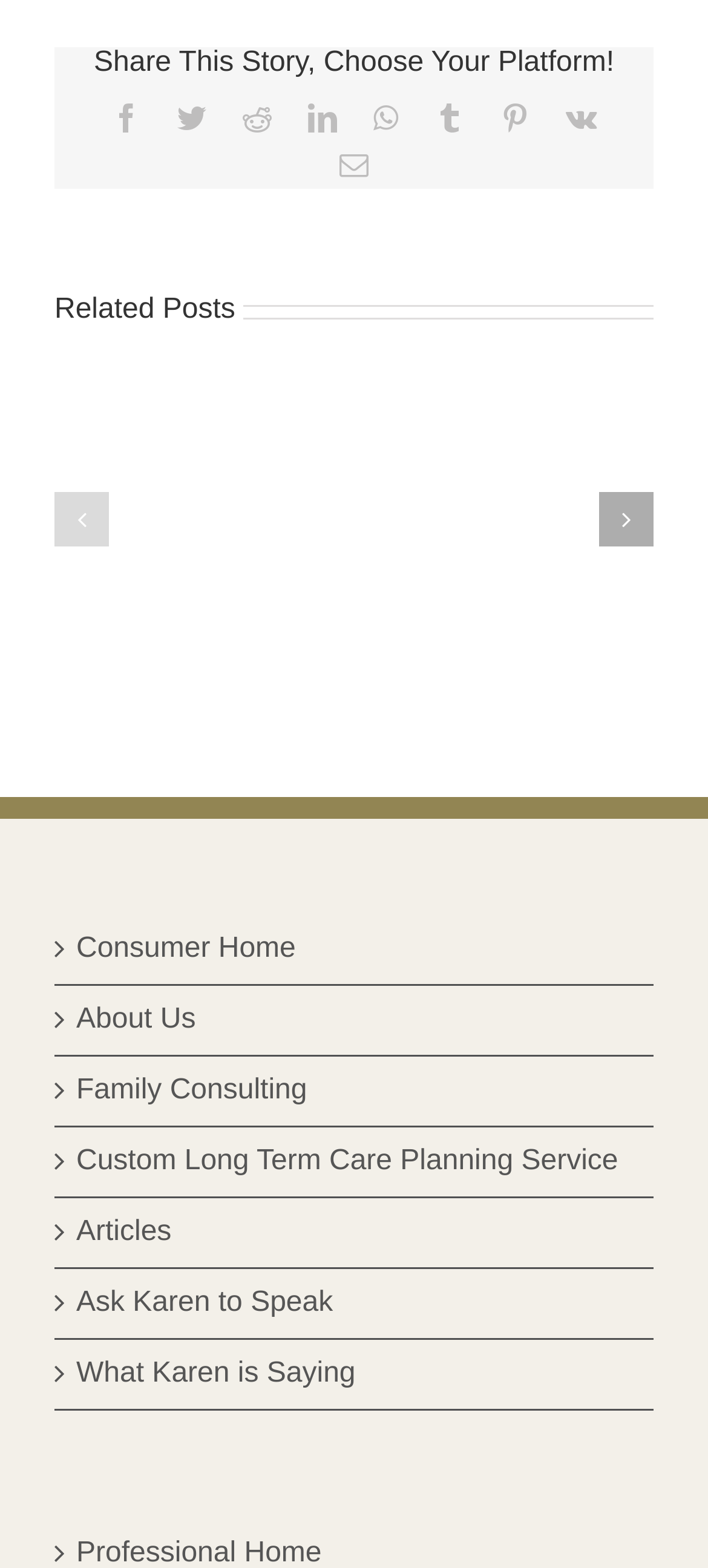Find the bounding box coordinates of the element's region that should be clicked in order to follow the given instruction: "Share on Facebook". The coordinates should consist of four float numbers between 0 and 1, i.e., [left, top, right, bottom].

[0.158, 0.066, 0.199, 0.085]